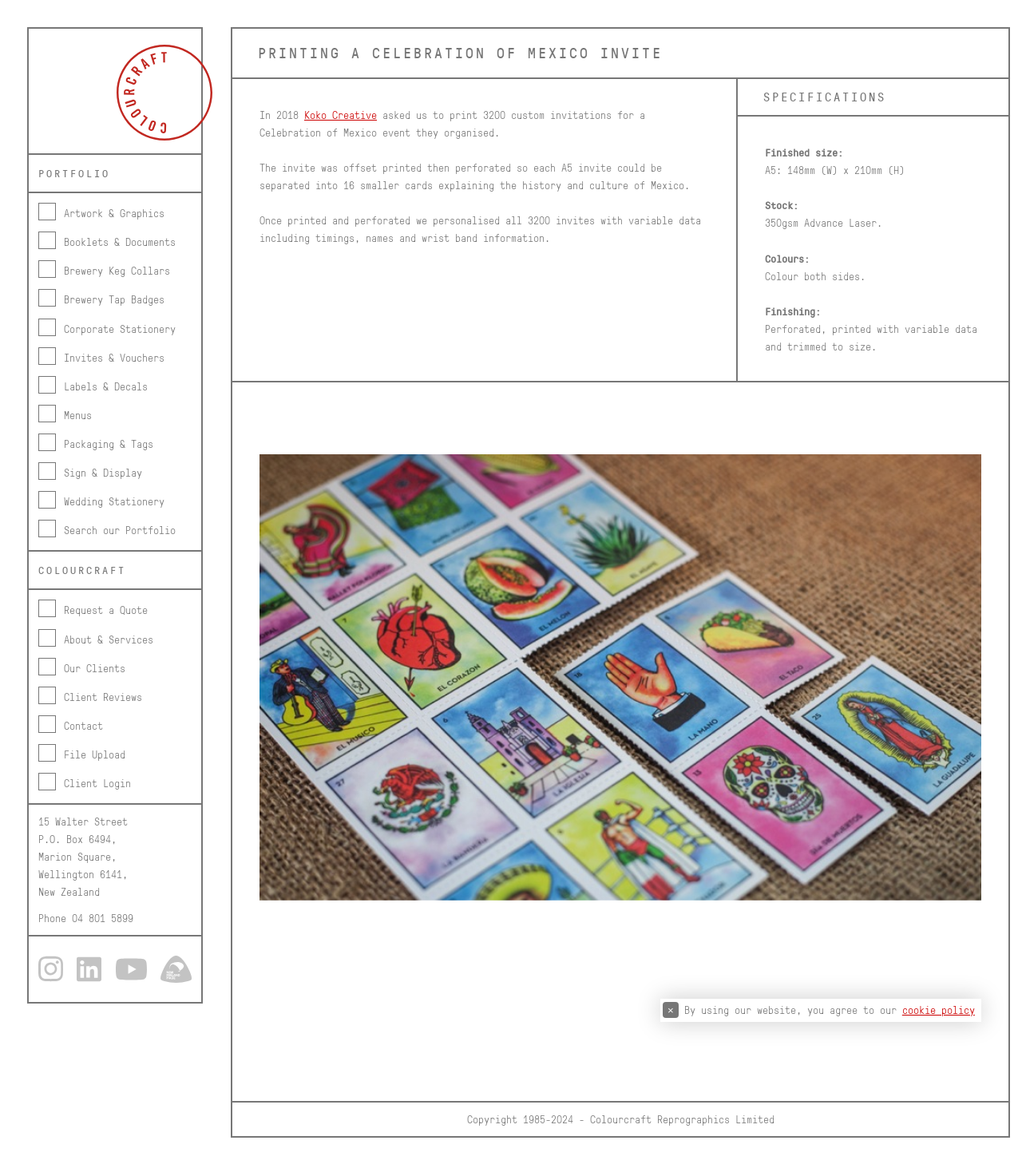Determine the bounding box for the UI element that matches this description: "What Is Anabolic Resistance".

None